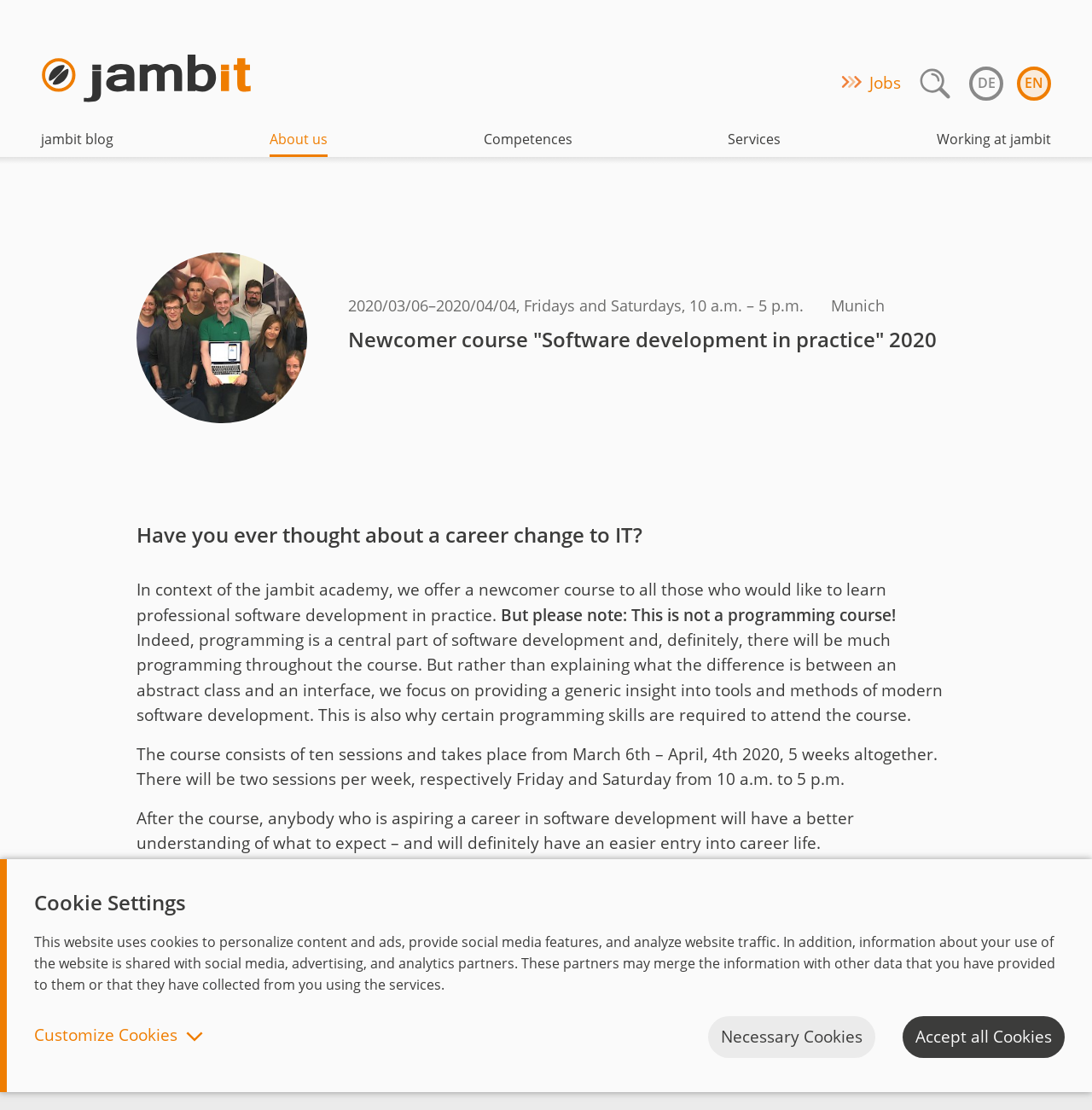Determine the bounding box for the described HTML element: "Customize Cookies". Ensure the coordinates are four float numbers between 0 and 1 in the format [left, top, right, bottom].

[0.031, 0.925, 0.188, 0.943]